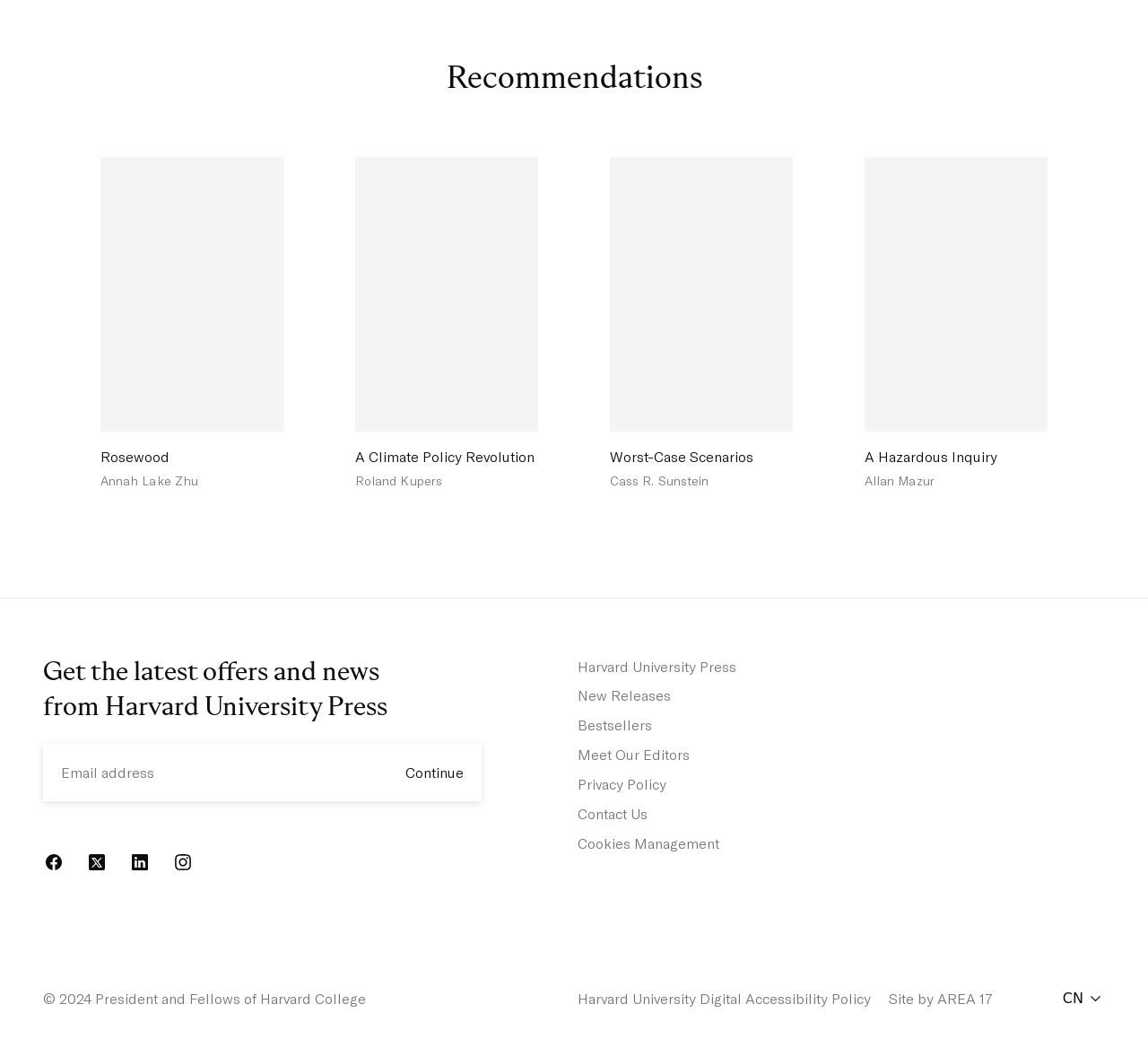Using a single word or phrase, answer the following question: 
What is the purpose of the textbox?

Enter email